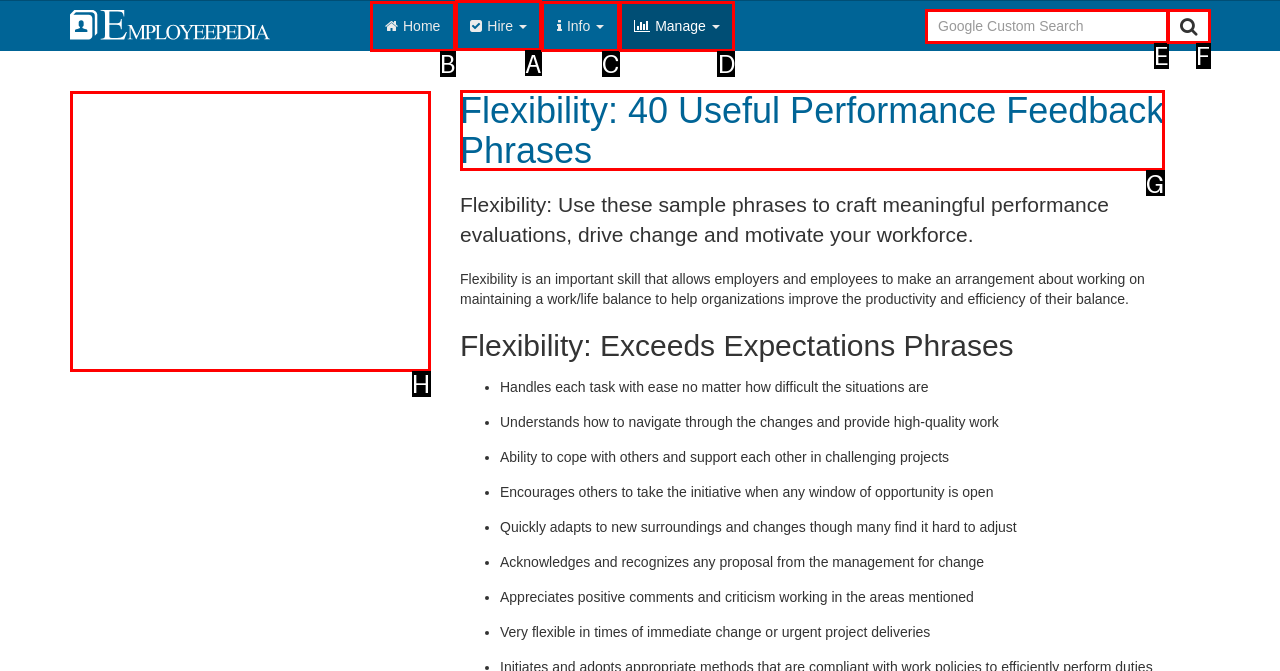Choose the letter of the option that needs to be clicked to perform the task: View hire page. Answer with the letter.

A